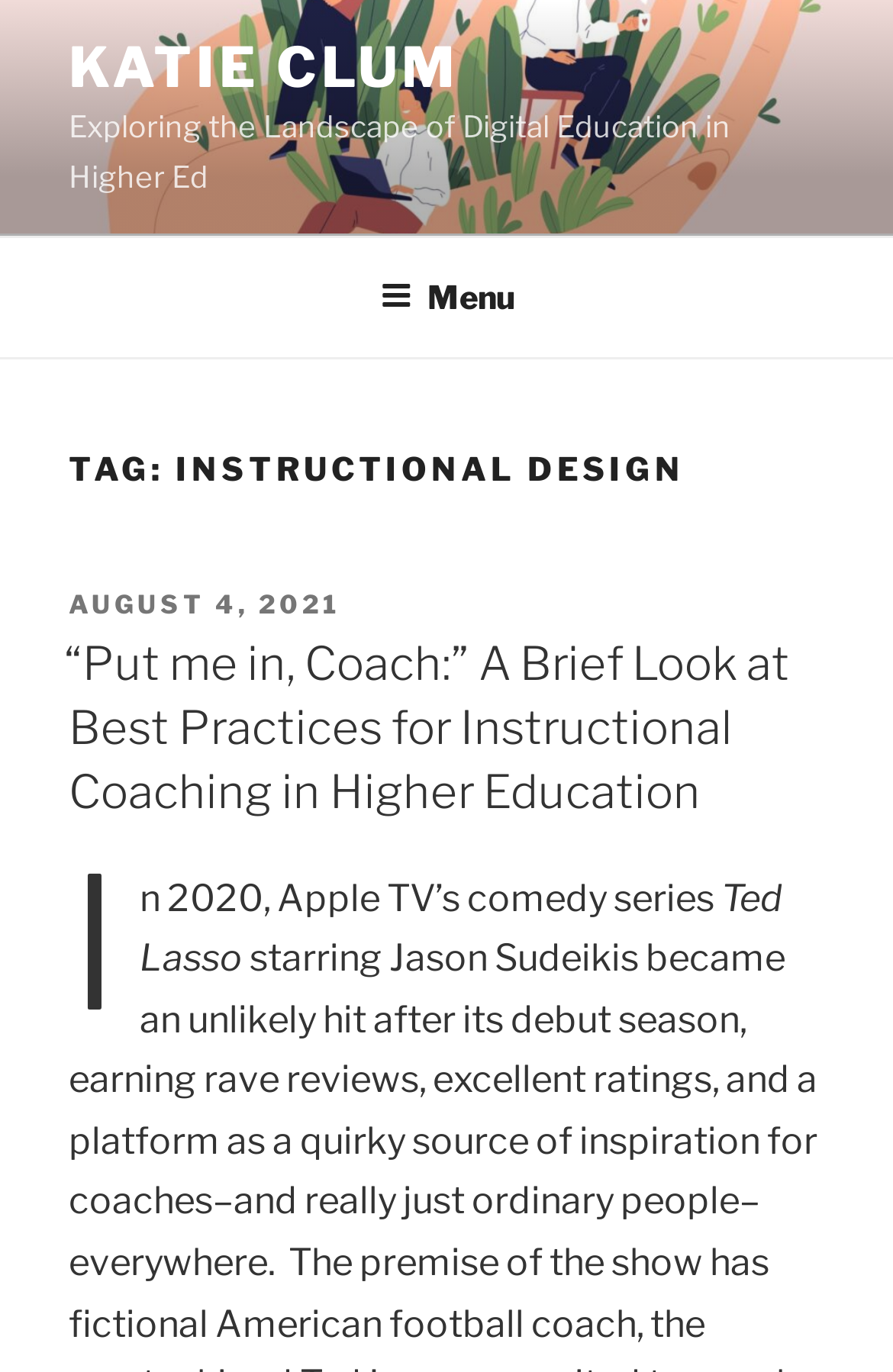Predict the bounding box coordinates for the UI element described as: "August 4, 2021August 4, 2021". The coordinates should be four float numbers between 0 and 1, presented as [left, top, right, bottom].

[0.077, 0.428, 0.382, 0.452]